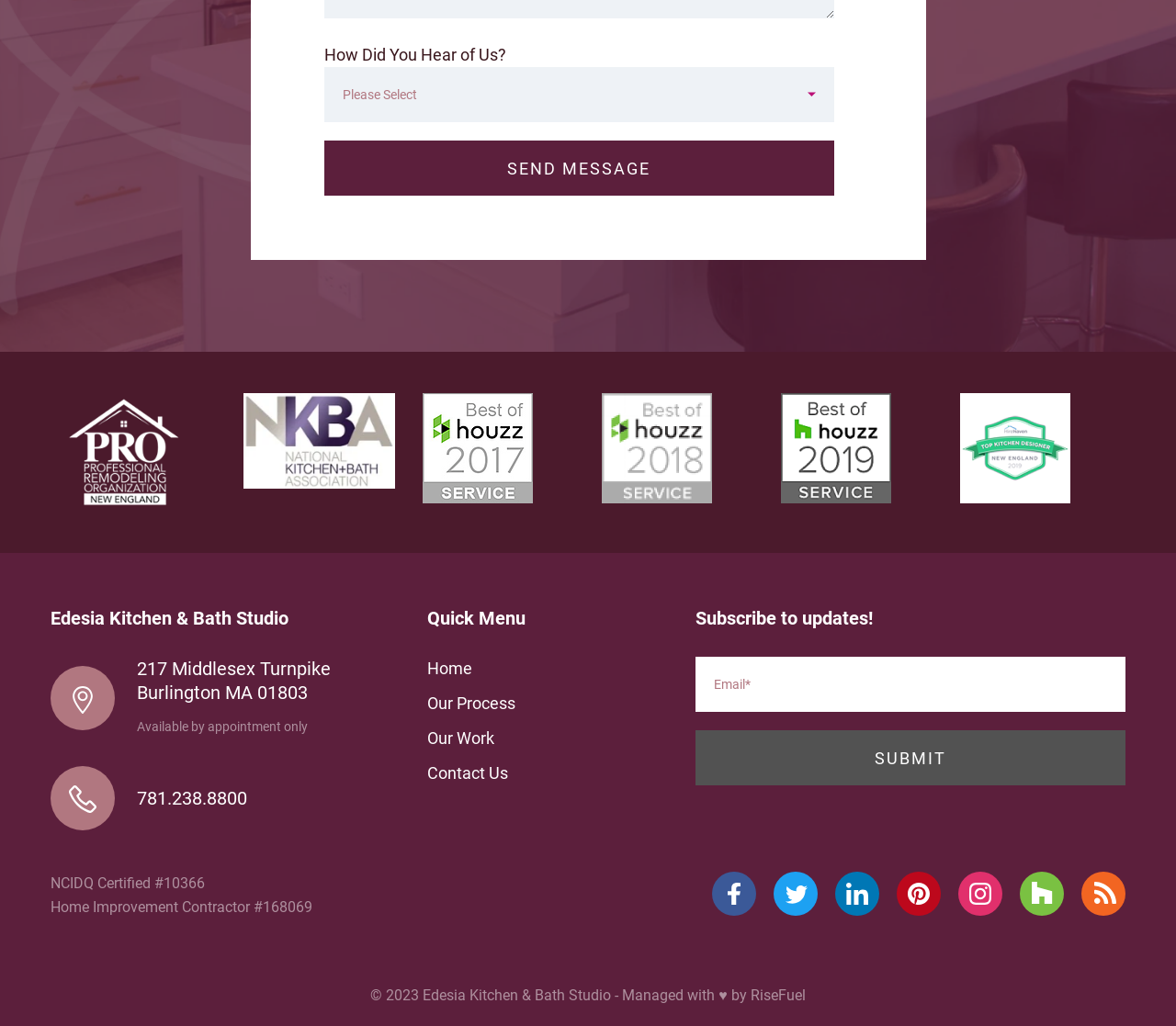Answer the following query concisely with a single word or phrase:
What is the phone number of the company?

781.238.8800